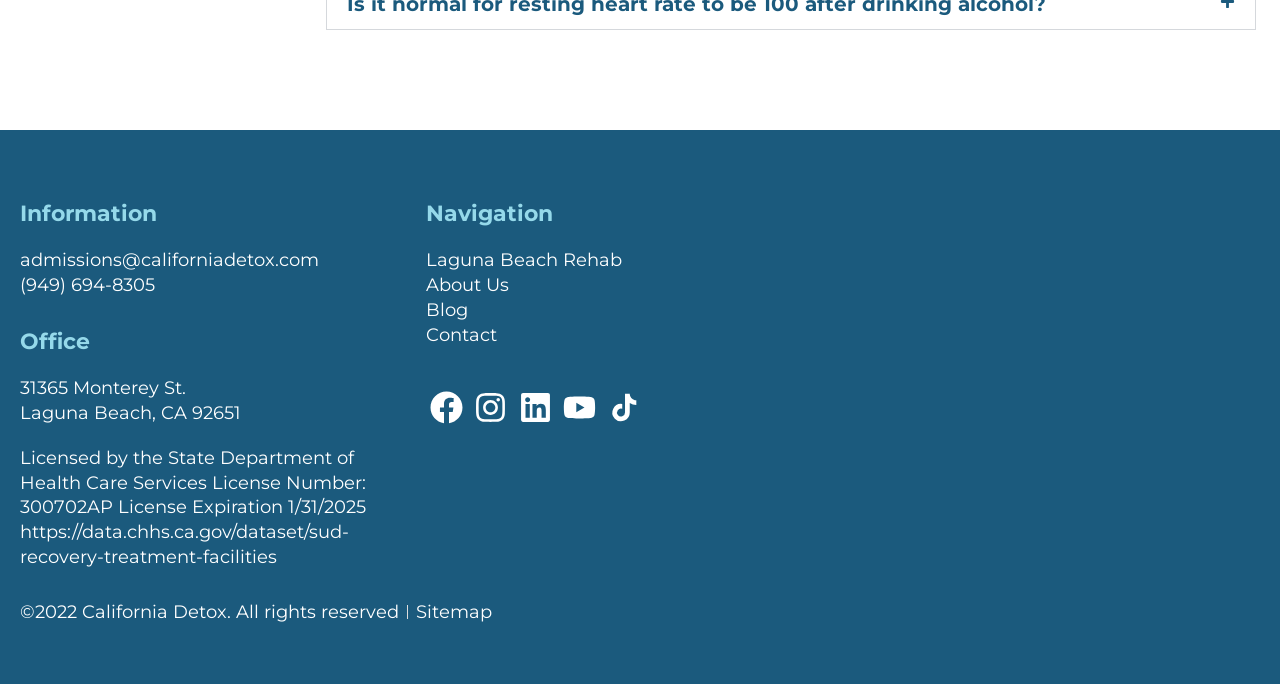Find and provide the bounding box coordinates for the UI element described with: "Contact".

[0.333, 0.472, 0.521, 0.508]